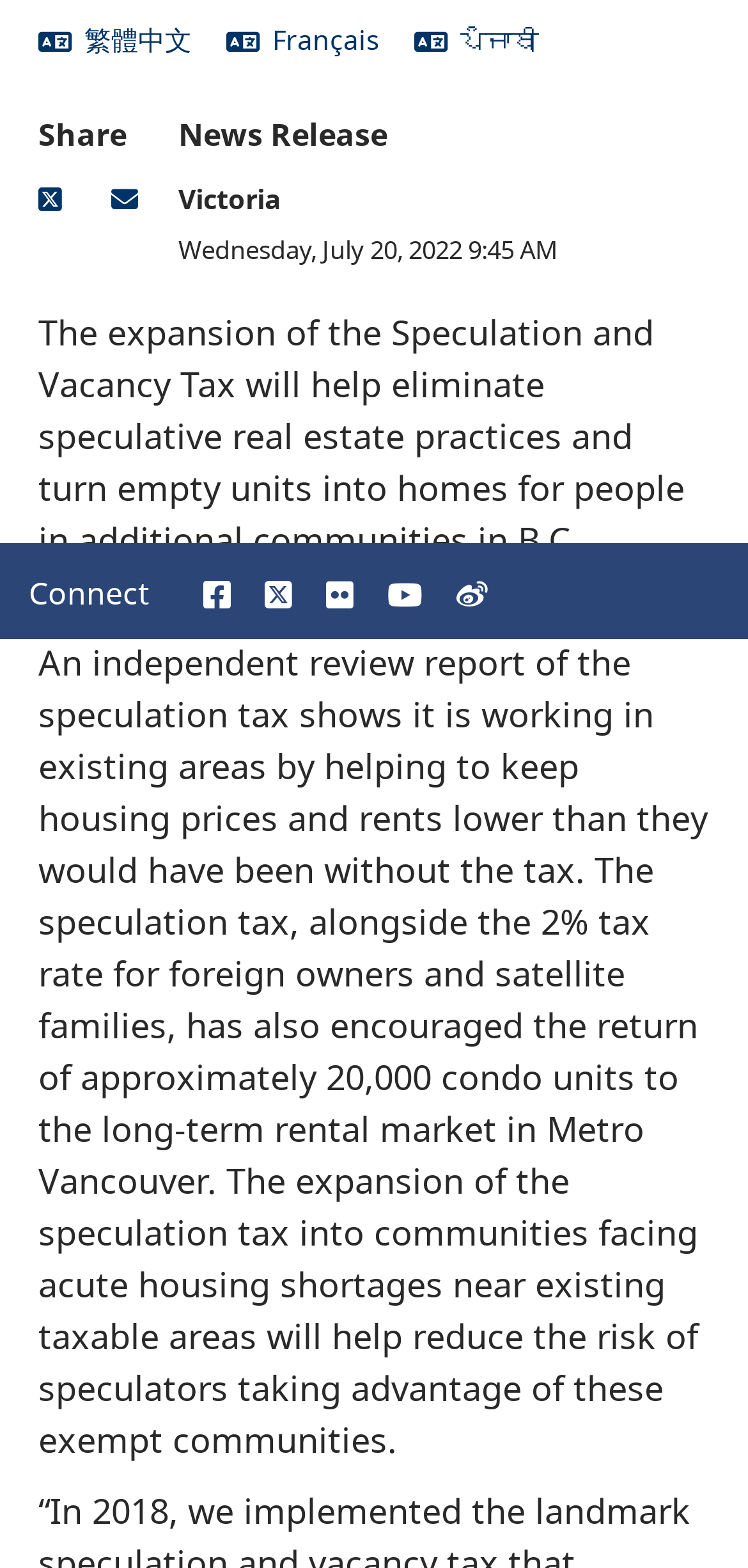Please provide the bounding box coordinates for the UI element as described: "ਪੰਜਾਬੀ". The coordinates must be four floats between 0 and 1, represented as [left, top, right, bottom].

[0.554, 0.013, 0.718, 0.036]